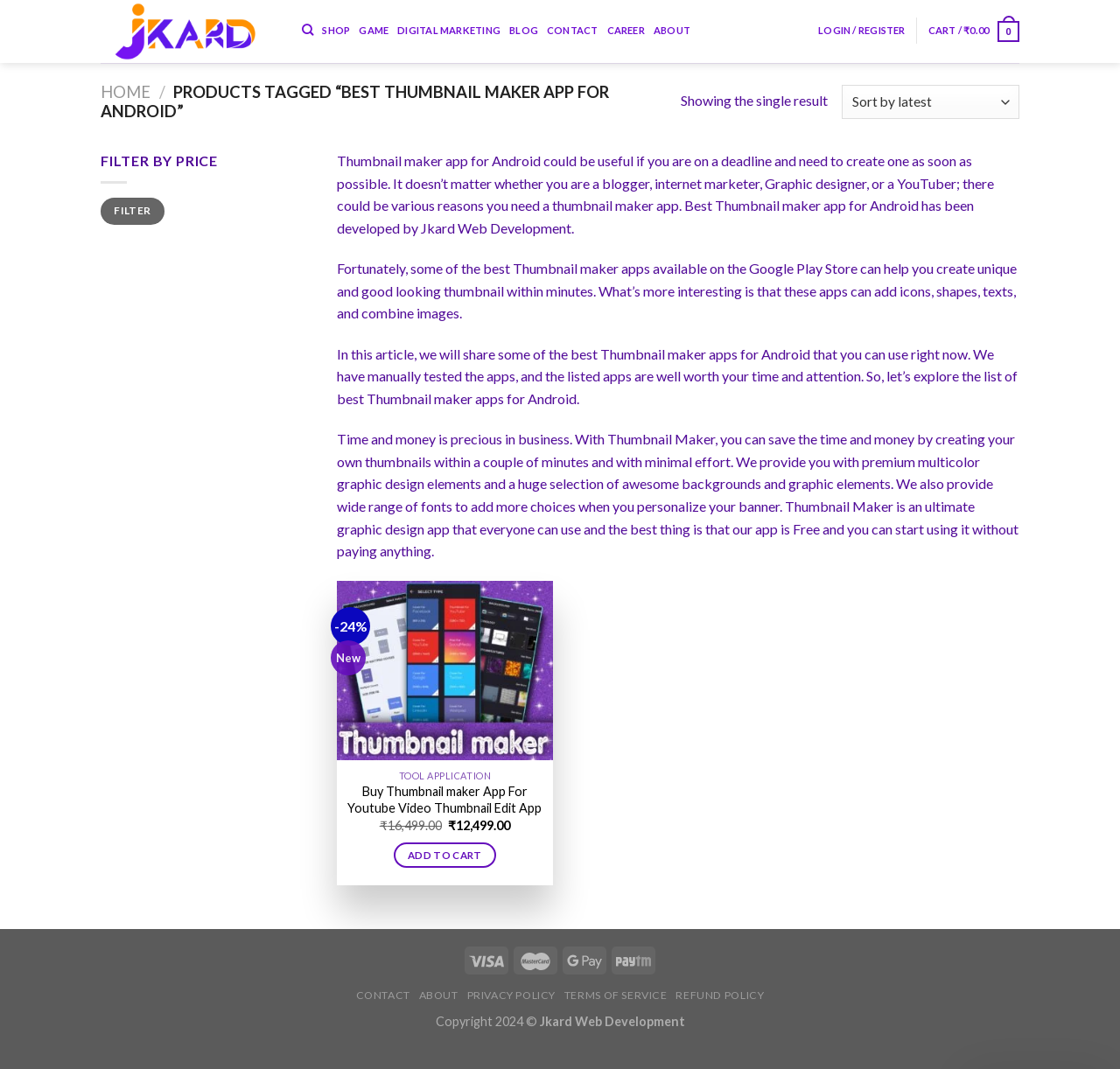What is the discount percentage on the Thumbnail maker app?
Please provide a comprehensive answer based on the contents of the image.

I found the answer by looking at the discount information located in the product description area, which is '-24%'.